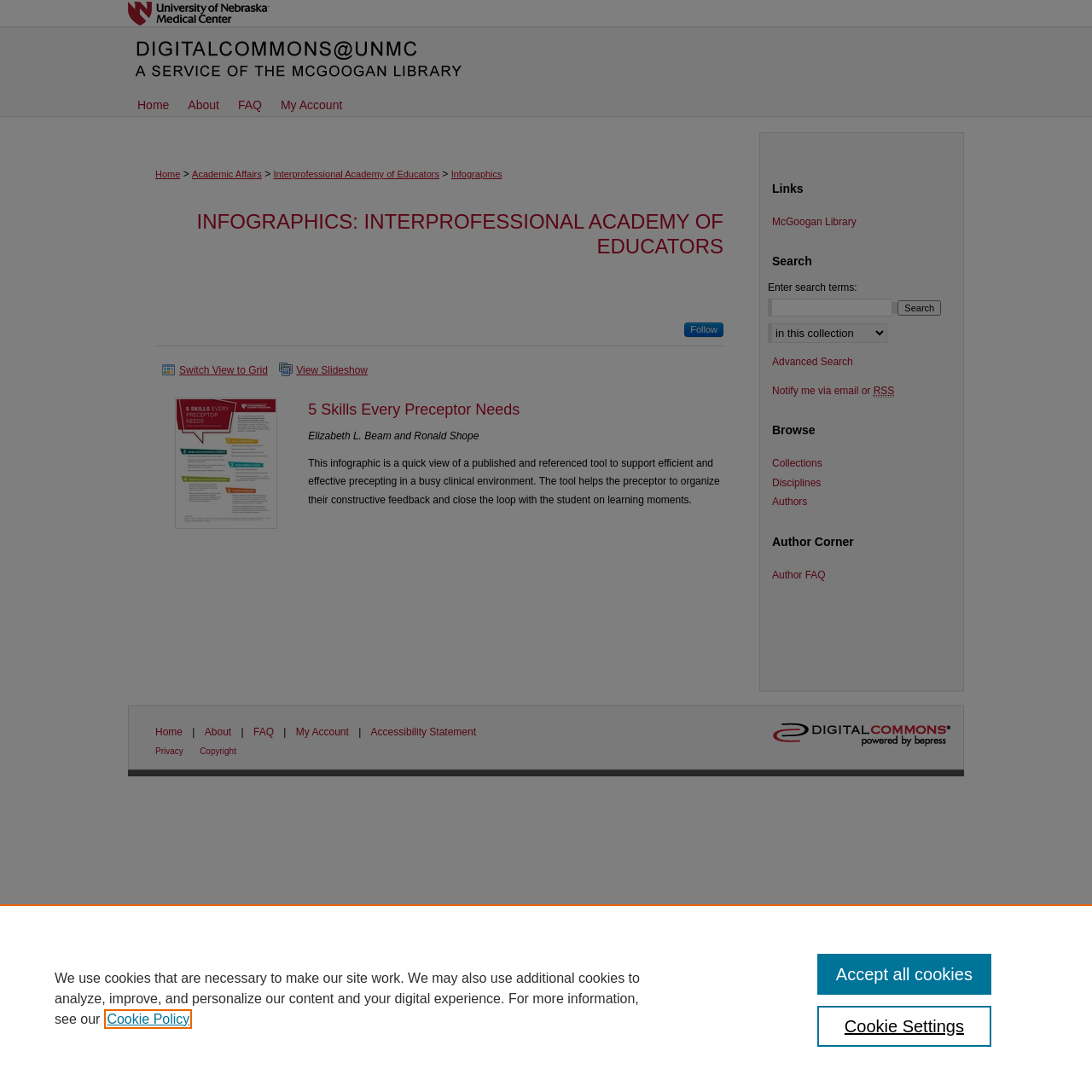Please identify the bounding box coordinates for the region that you need to click to follow this instruction: "Go to the page for Aid for Students".

None